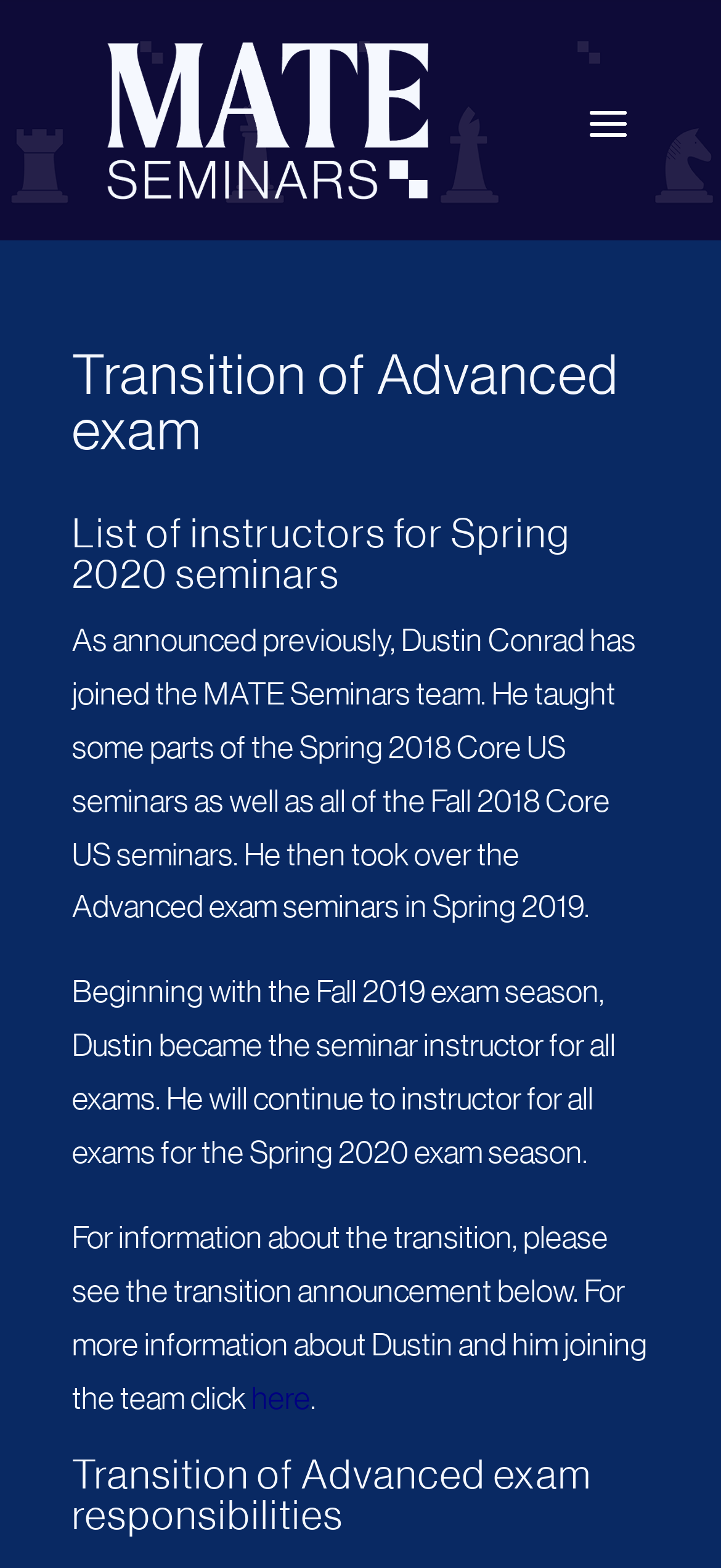From the image, can you give a detailed response to the question below:
How many seminars did Dustin teach in Spring 2018?

I found the answer by reading the StaticText element that says 'He taught some parts of the Spring 2018 Core US seminars as well as all of the Fall 2018 Core US seminars.'